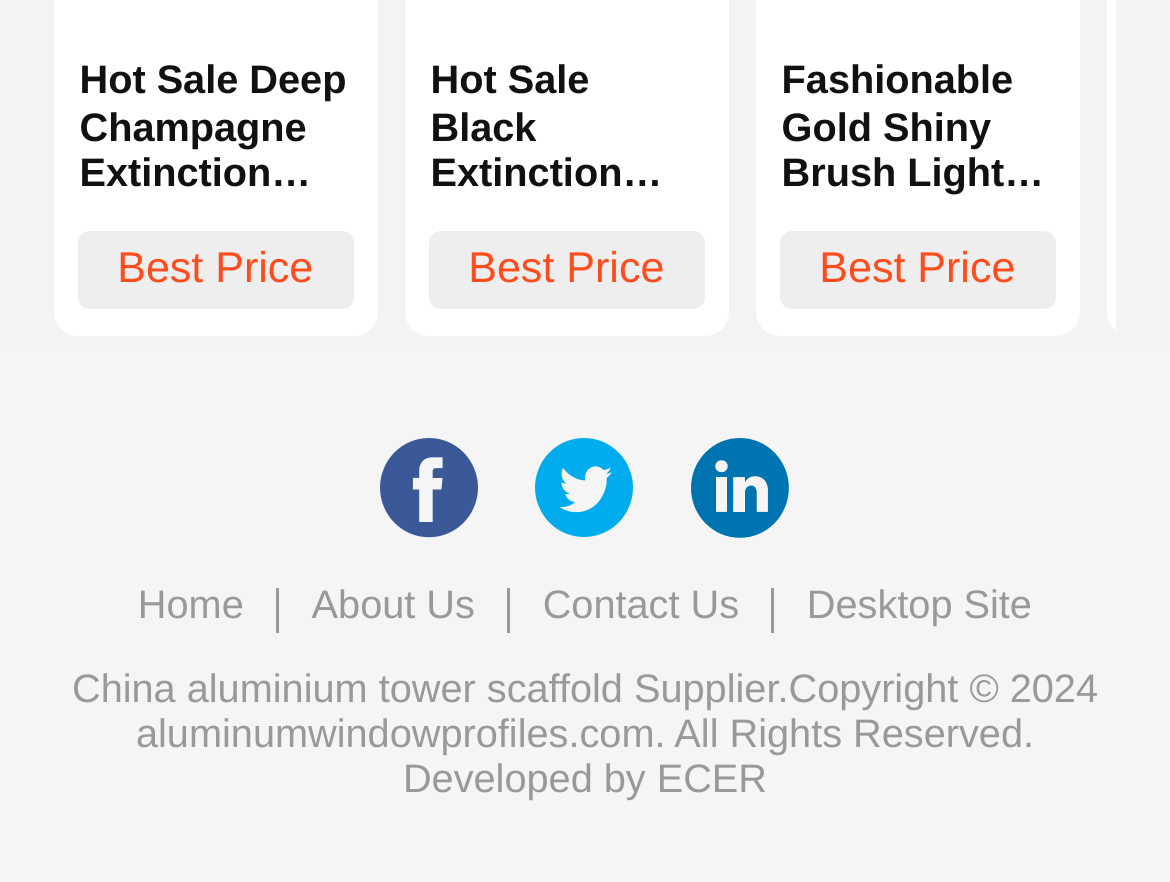How many product links are on the page?
Please provide a single word or phrase as your answer based on the image.

6